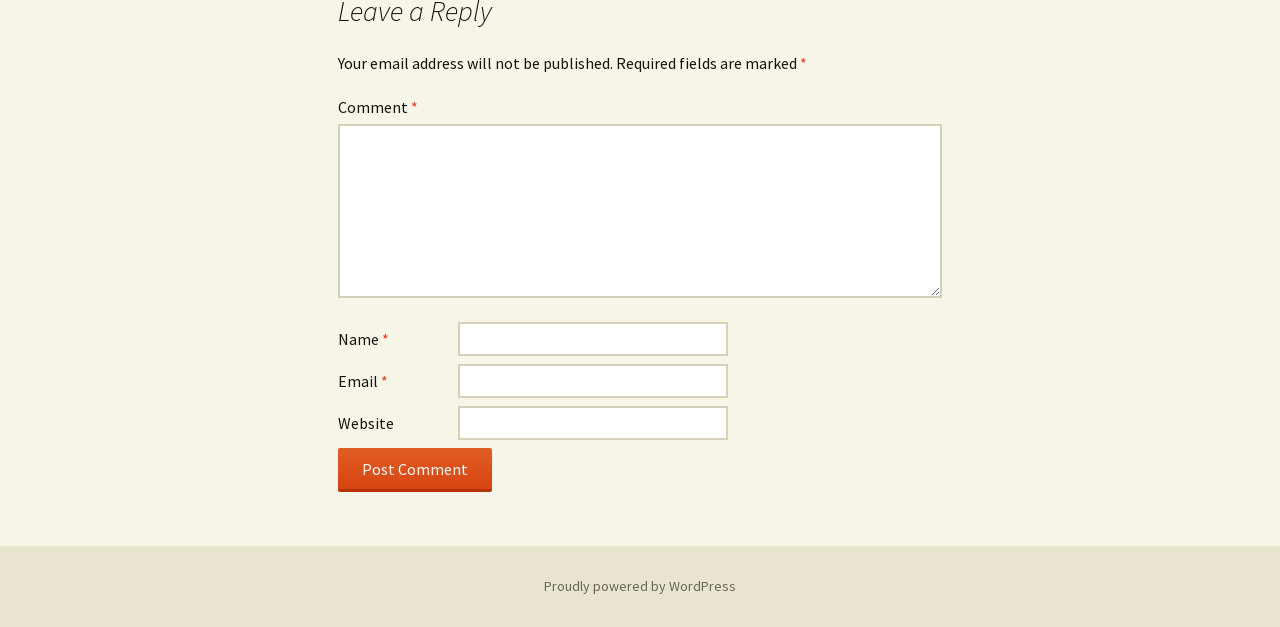Please specify the bounding box coordinates in the format (top-left x, top-left y, bottom-right x, bottom-right y), with all values as floating point numbers between 0 and 1. Identify the bounding box of the UI element described by: parent_node: Email * aria-describedby="email-notes" name="email"

[0.358, 0.581, 0.569, 0.635]